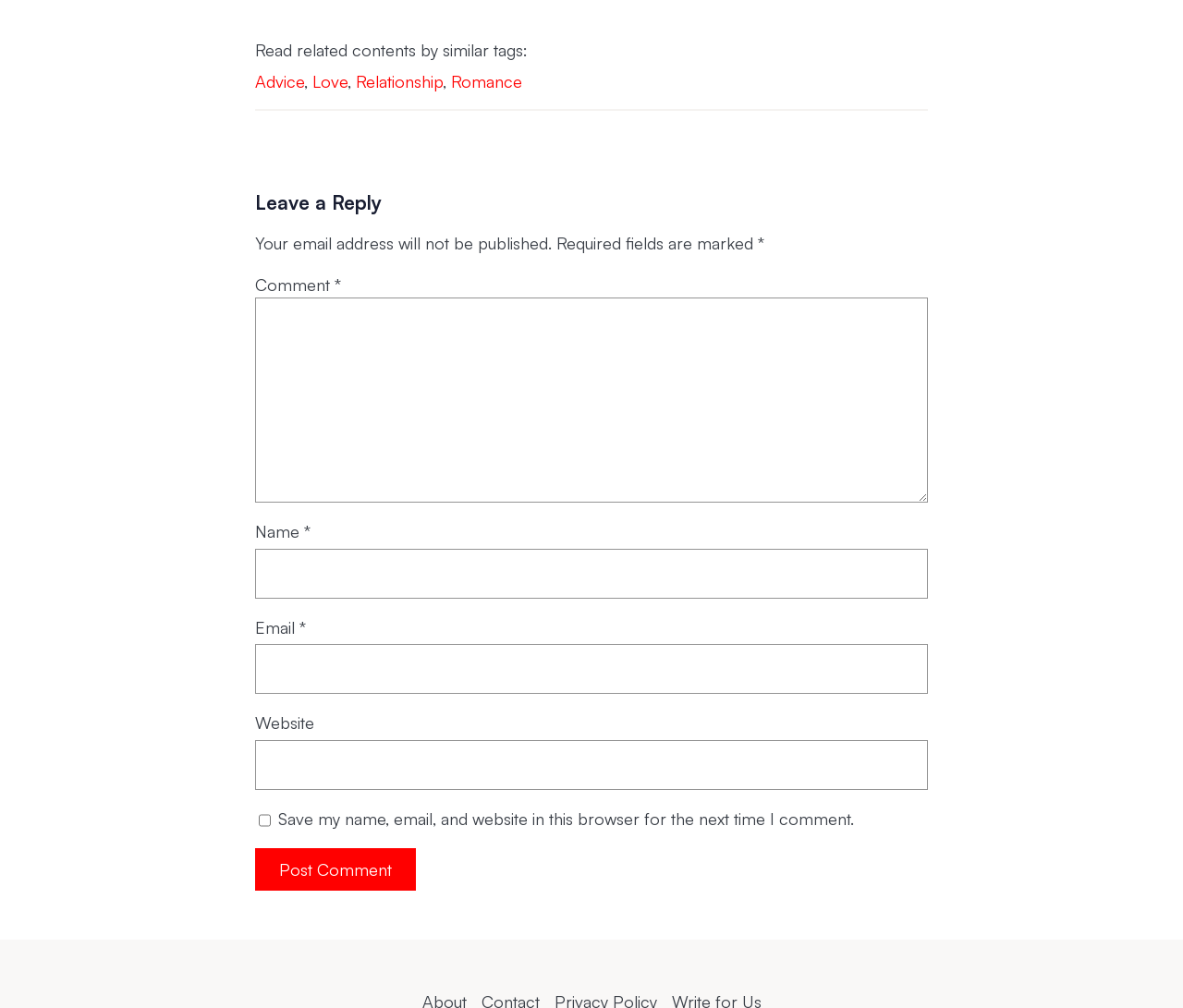Please mark the clickable region by giving the bounding box coordinates needed to complete this instruction: "Enter a comment".

[0.216, 0.295, 0.784, 0.499]